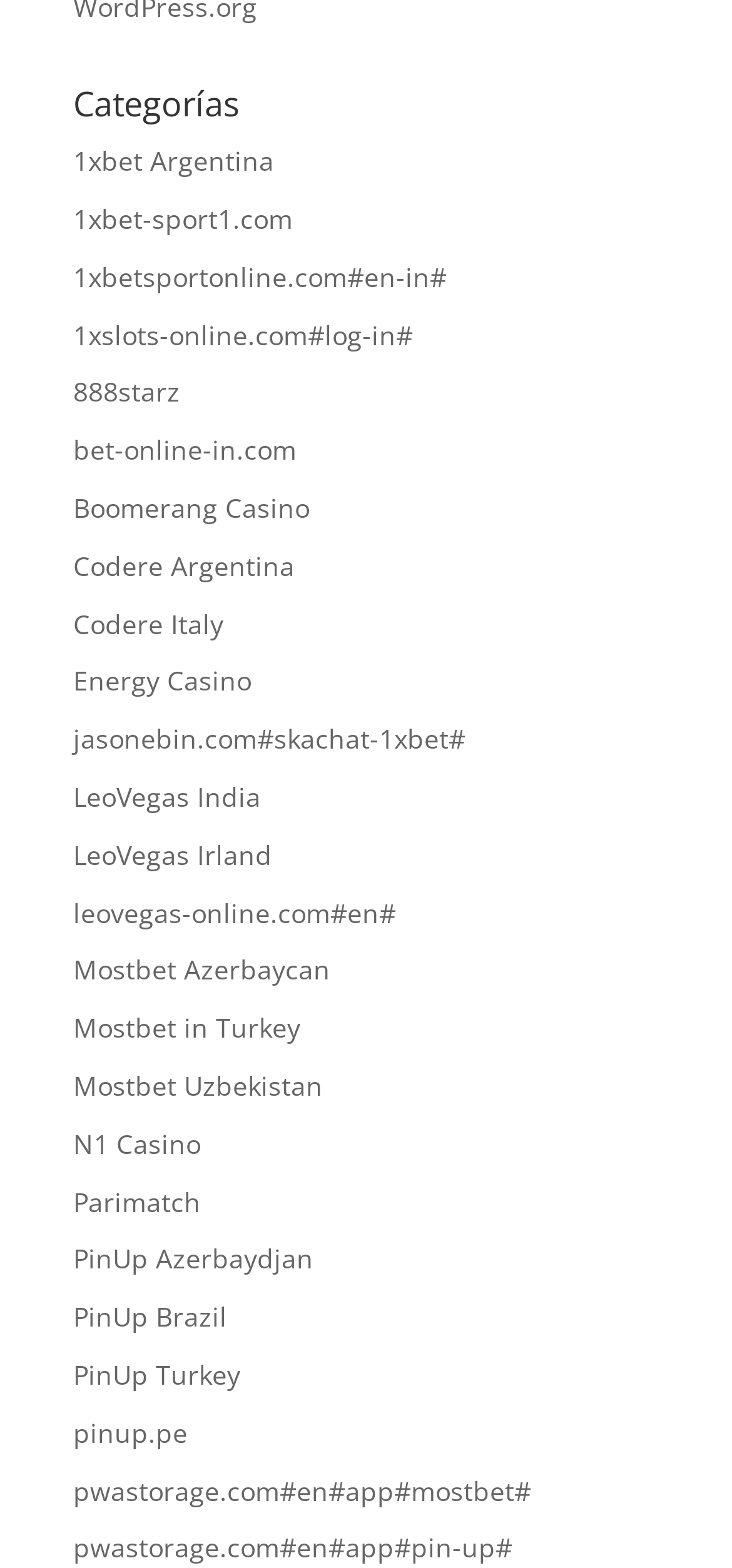How many 'PinUp' links are listed?
Kindly offer a detailed explanation using the data available in the image.

By searching through the link elements, we can find four links related to 'PinUp', which are 'PinUp Azerbaydjan', 'PinUp Brazil', 'PinUp Turkey', and 'pinup.pe'. These links are scattered throughout the list of categories.